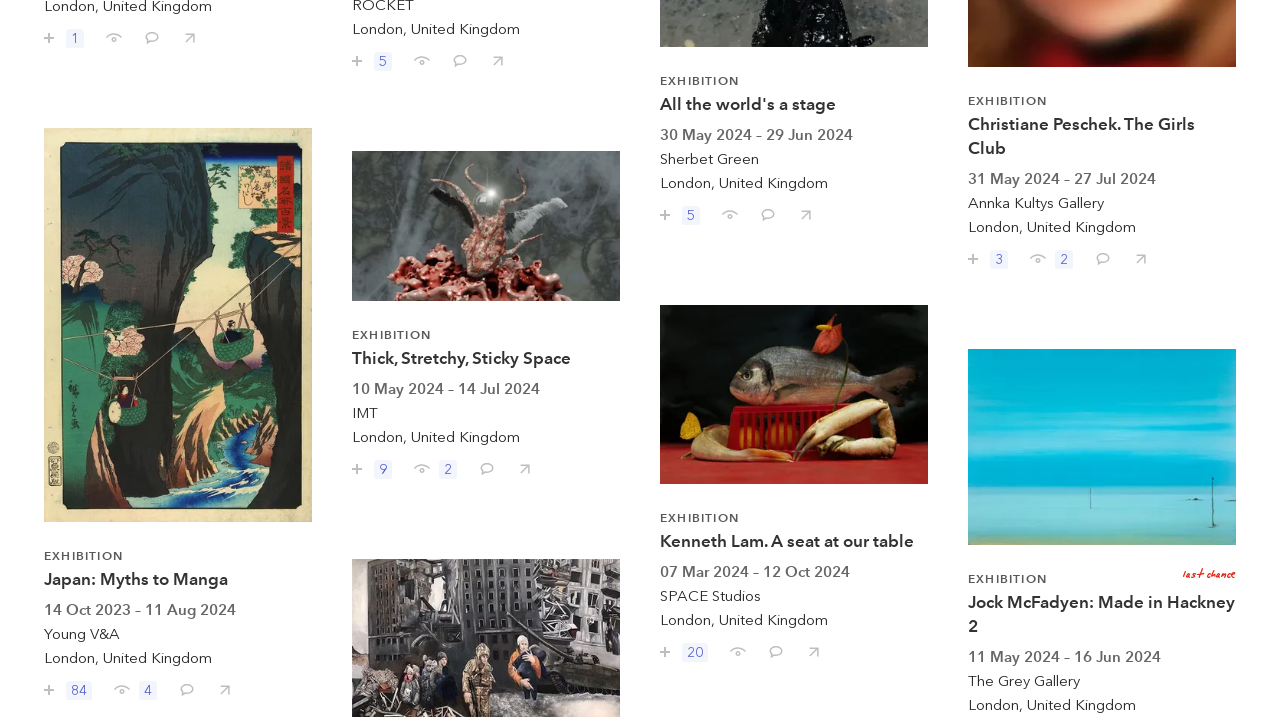What is the location of the 'Thick, Stretchy, Sticky Space' exhibition?
Using the visual information, respond with a single word or phrase.

IMT London, United Kingdom